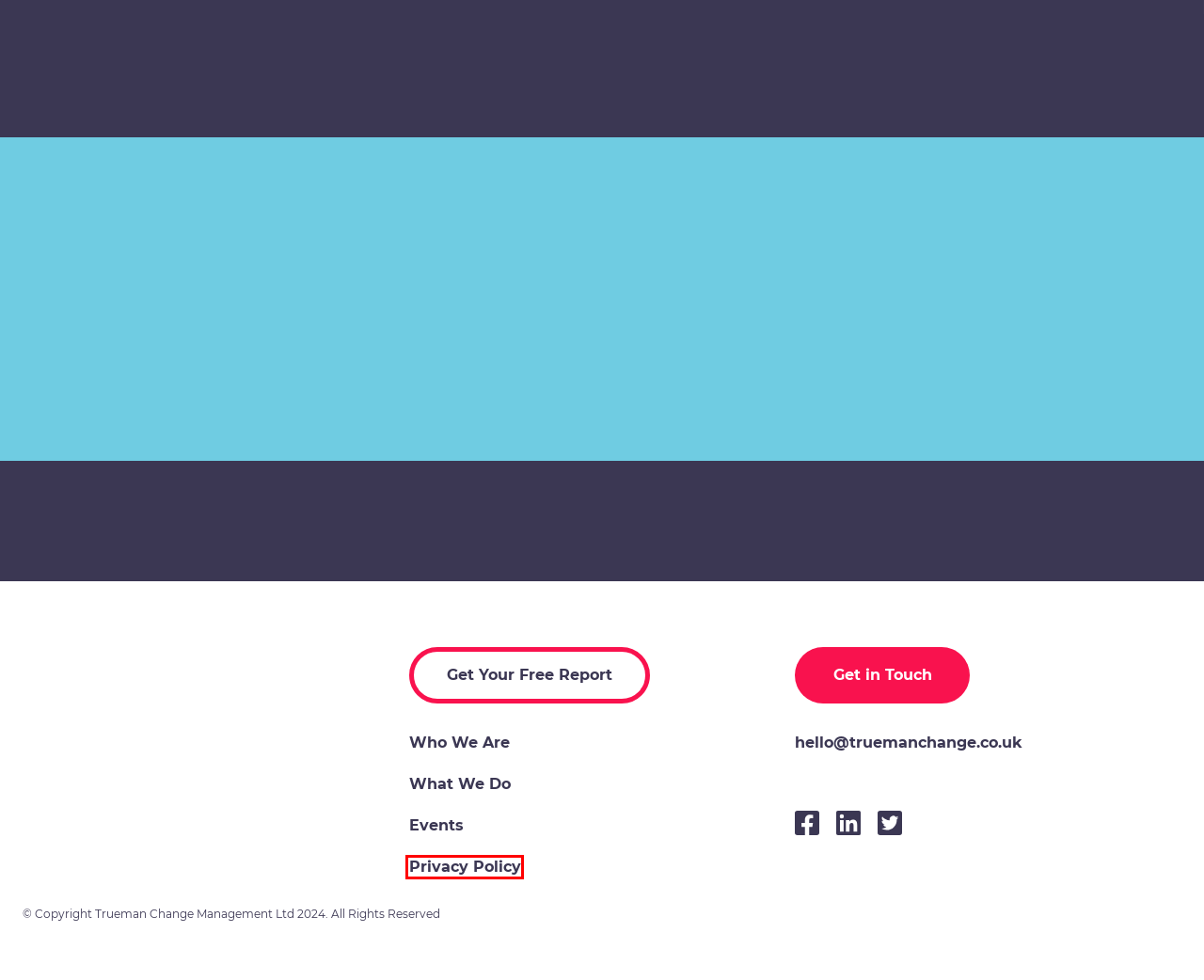Analyze the webpage screenshot with a red bounding box highlighting a UI element. Select the description that best matches the new webpage after clicking the highlighted element. Here are the options:
A. Who We Are | TruemanChange
B. Change Management Resources | TruemanChange
C. Privacy Policy | Trueman Change | TruemanChange
D. Change Management Case Studies | TruemanChange
E. Get In Touch | TruemanChange
F. What We Do | TruemanChange
G. Experts in Change Management | Trueman Change | TruemanChange
H. Events | TruemanChange

C